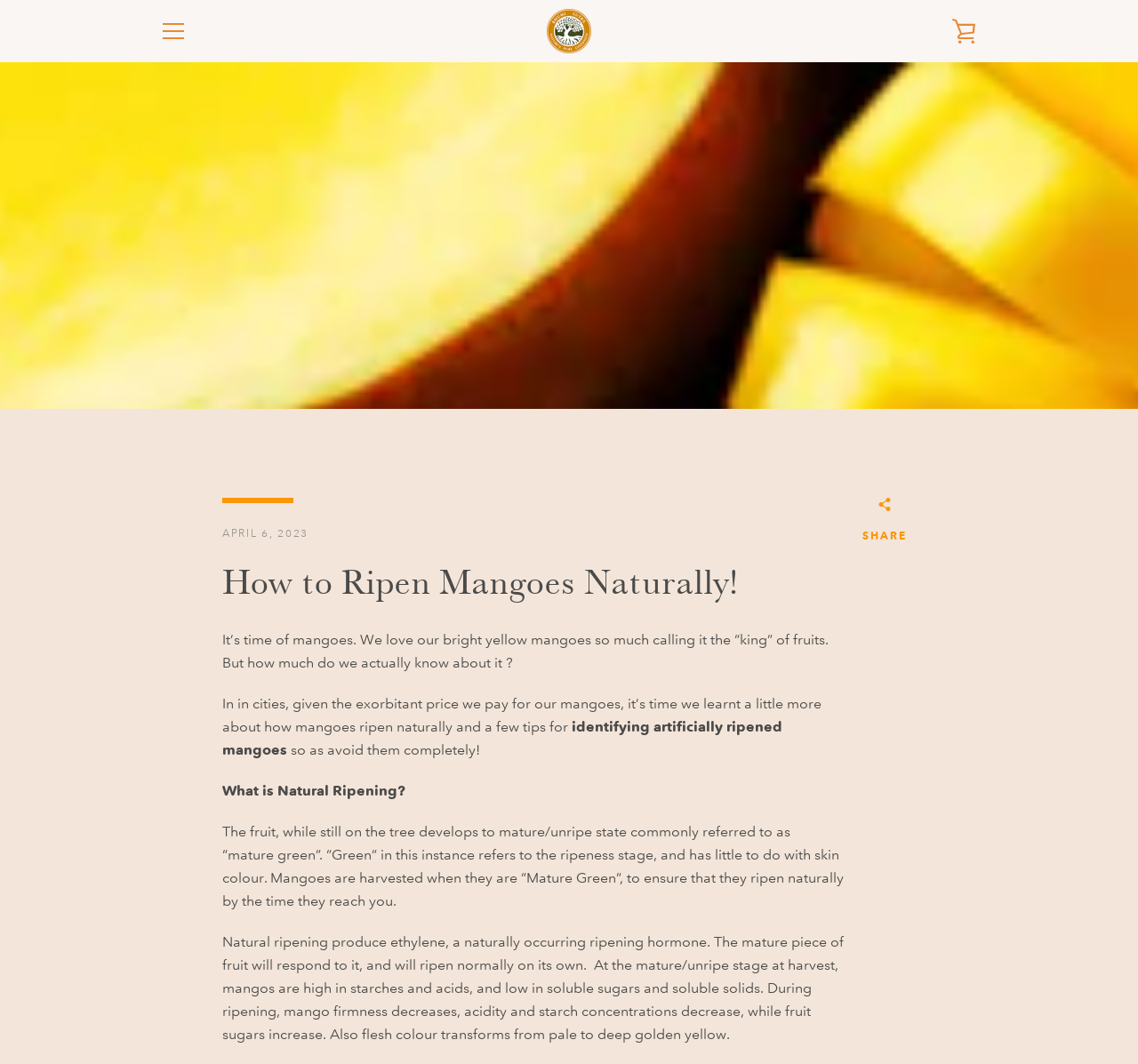Please identify the bounding box coordinates of the clickable region that I should interact with to perform the following instruction: "Click the VIEW CART link". The coordinates should be expressed as four float numbers between 0 and 1, i.e., [left, top, right, bottom].

[0.828, 0.008, 0.867, 0.05]